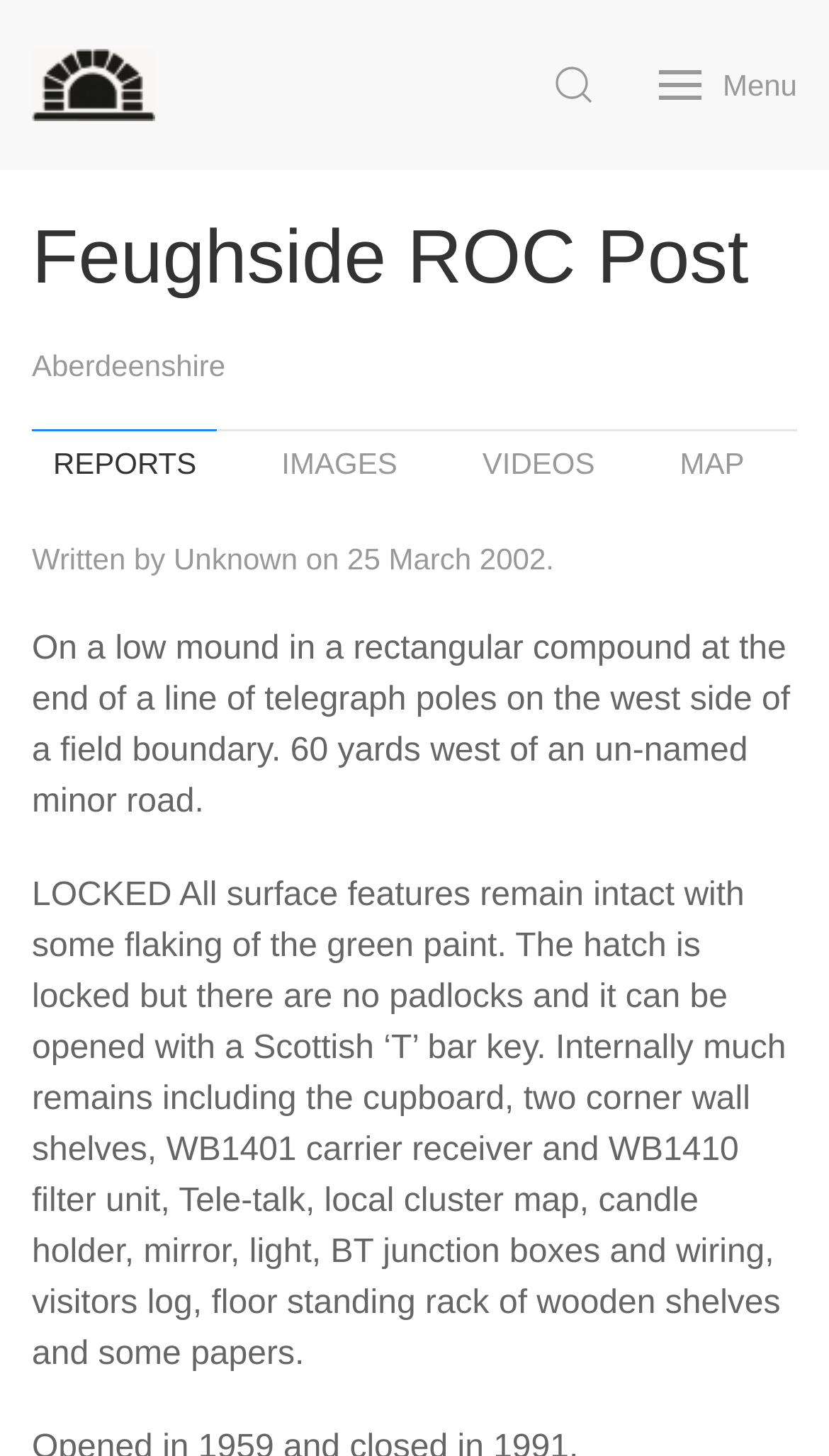Please provide a one-word or phrase answer to the question: 
Who wrote the article about the Feughside ROC Post?

Unknown